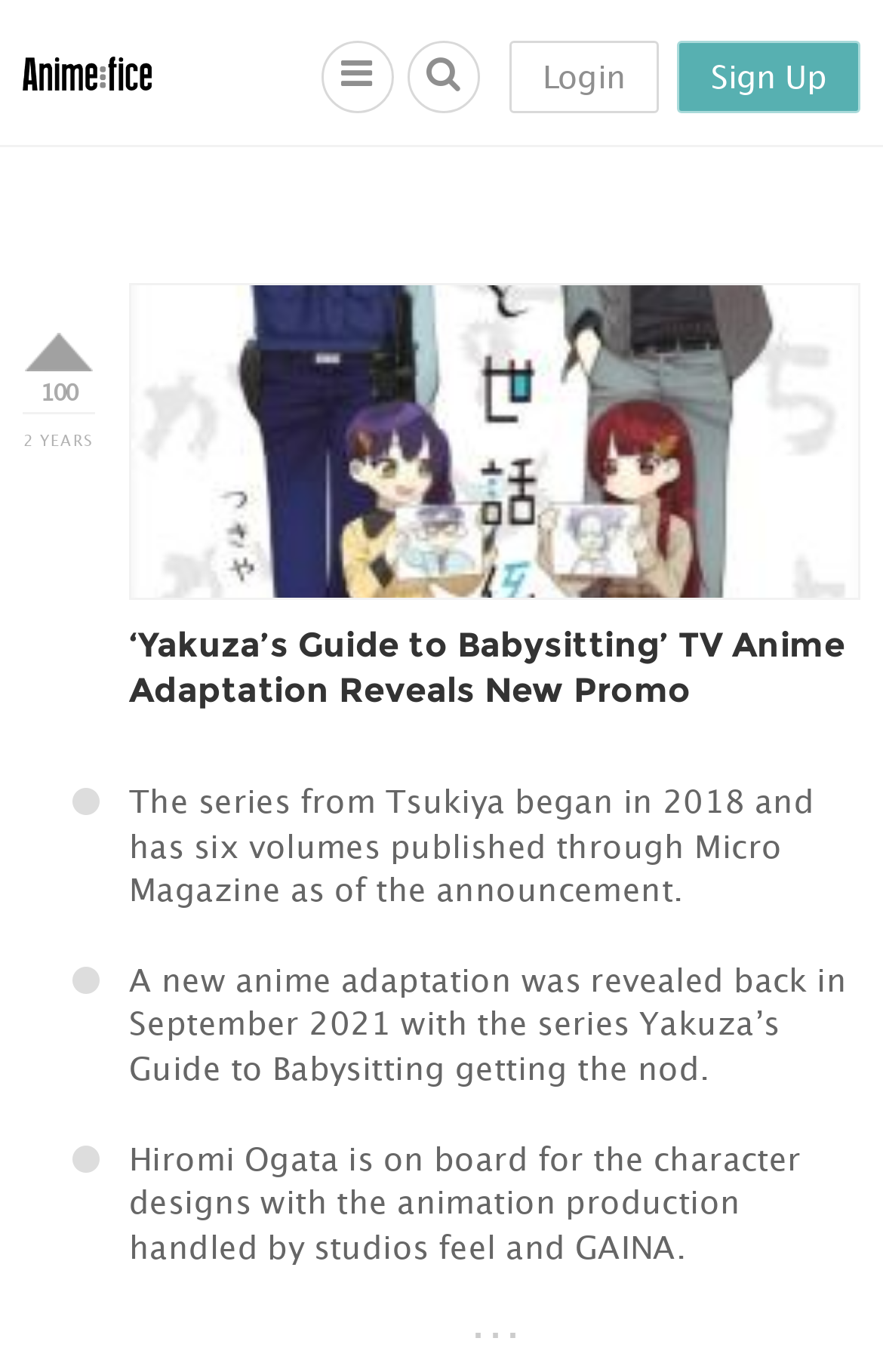Construct a comprehensive caption that outlines the webpage's structure and content.

The webpage is about the TV anime adaptation of "Yakuza's Guide to Babysitting" and its new promo reveal. At the top left corner, there is a link to "Animefice" accompanied by an image with the same name. Below this, there are three links aligned horizontally: a Facebook icon, a Twitter icon, and a "Login" link, followed by a "Sign Up" link.

On the left side, there is a section with a button and a timestamp, indicating that the website has been around for 2 years. To the right of this section, there is a main content area with a heading that reads "‘Yakuza’s Guide to Babysitting’ TV Anime Adaptation Reveals New Promo". This heading spans almost the entire width of the page.